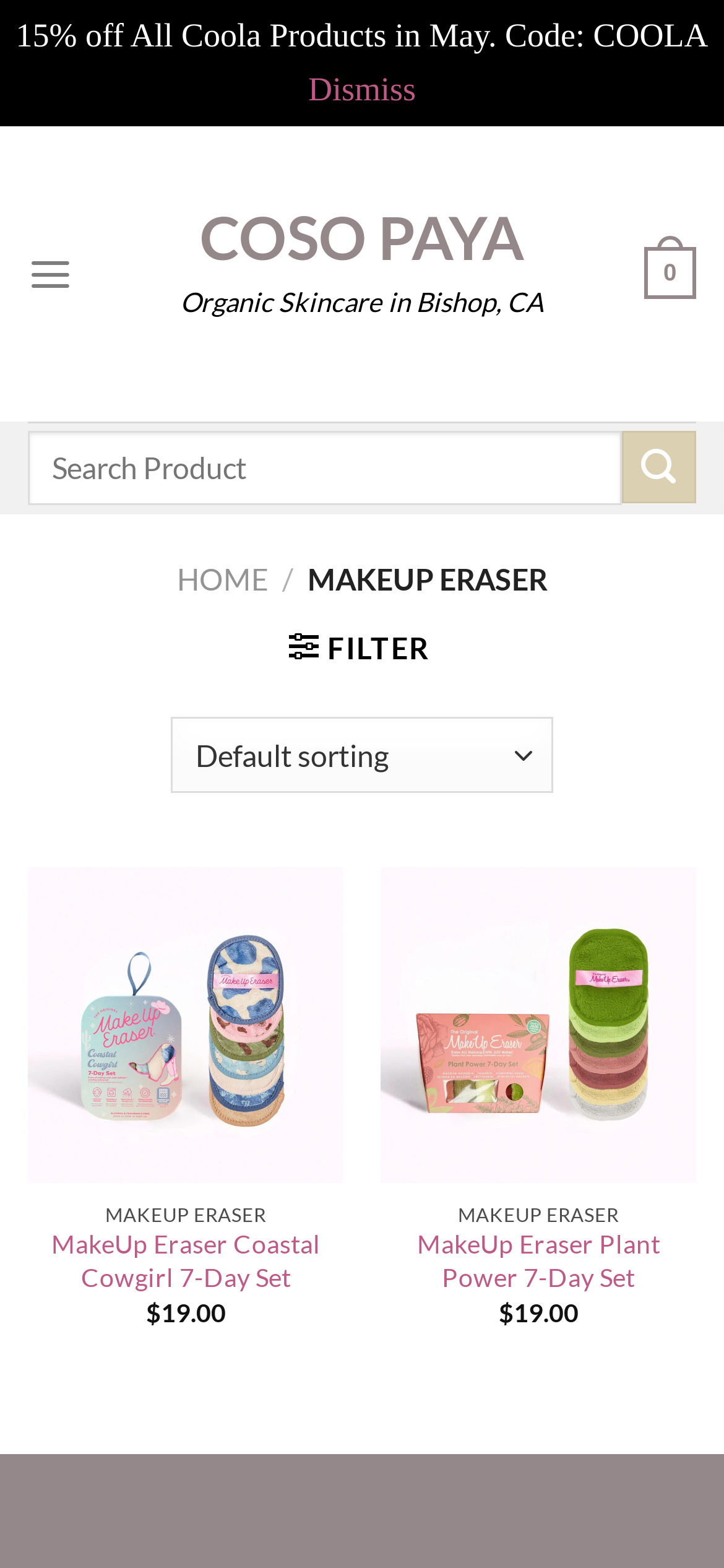Give a concise answer using only one word or phrase for this question:
How can I search for products on this website?

Using the search box